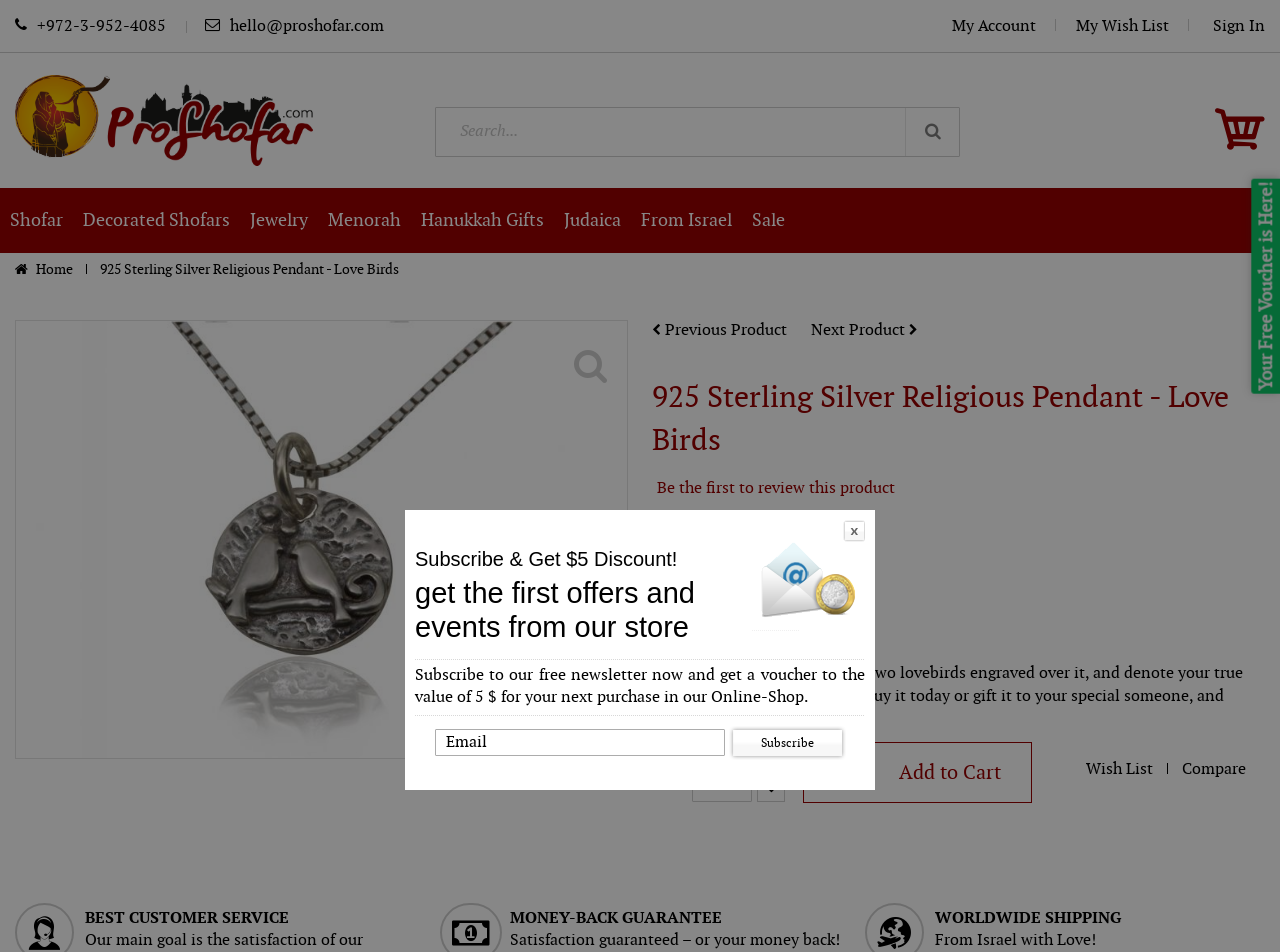Identify the bounding box coordinates of the clickable region to carry out the given instruction: "View product details".

[0.078, 0.275, 0.312, 0.292]